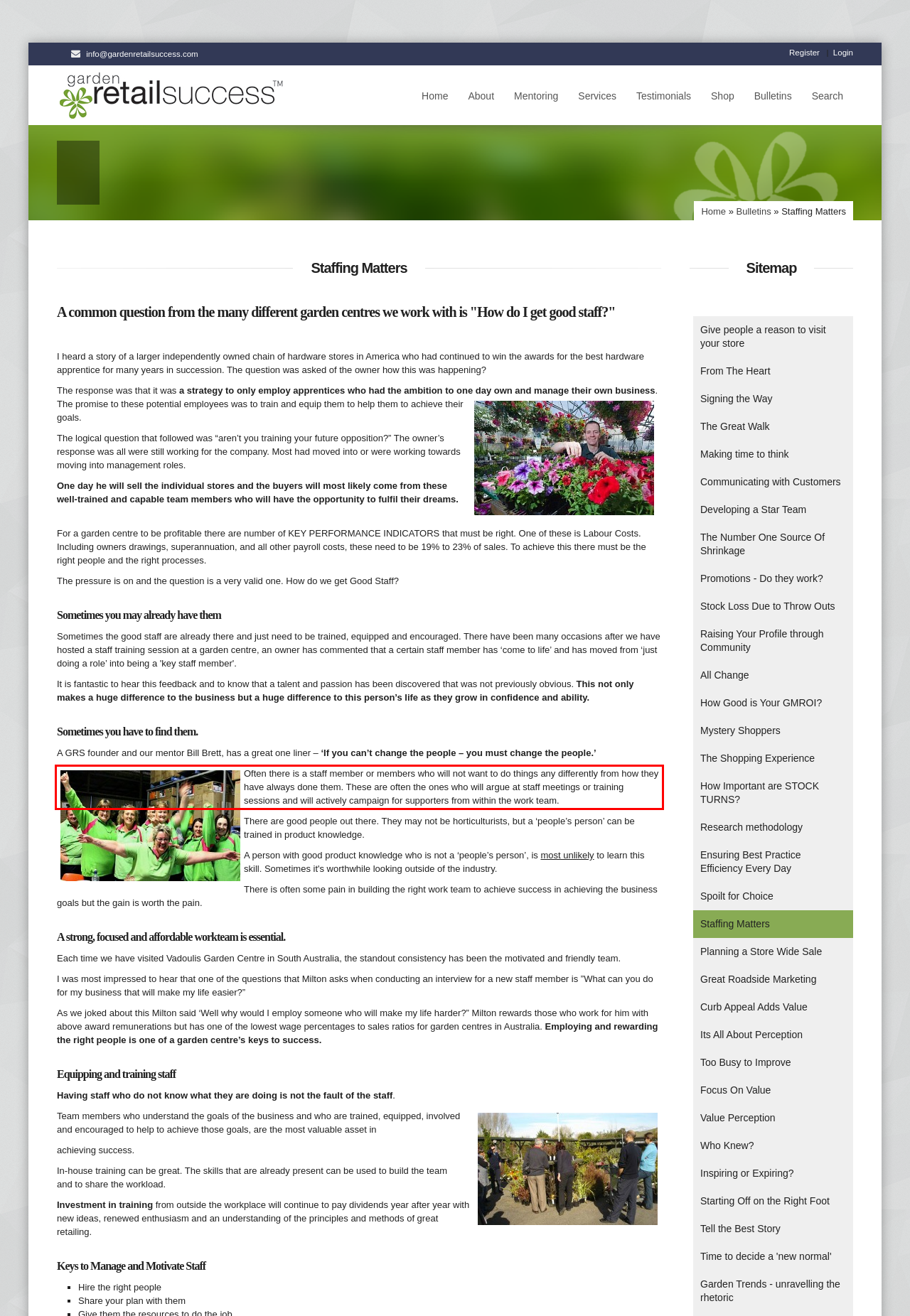Examine the screenshot of the webpage, locate the red bounding box, and generate the text contained within it.

Often there is a staff member or members who will not want to do things any differently from how they have always done them. These are often the ones who will argue at staff meetings or training sessions and will actively campaign for supporters from within the work team.